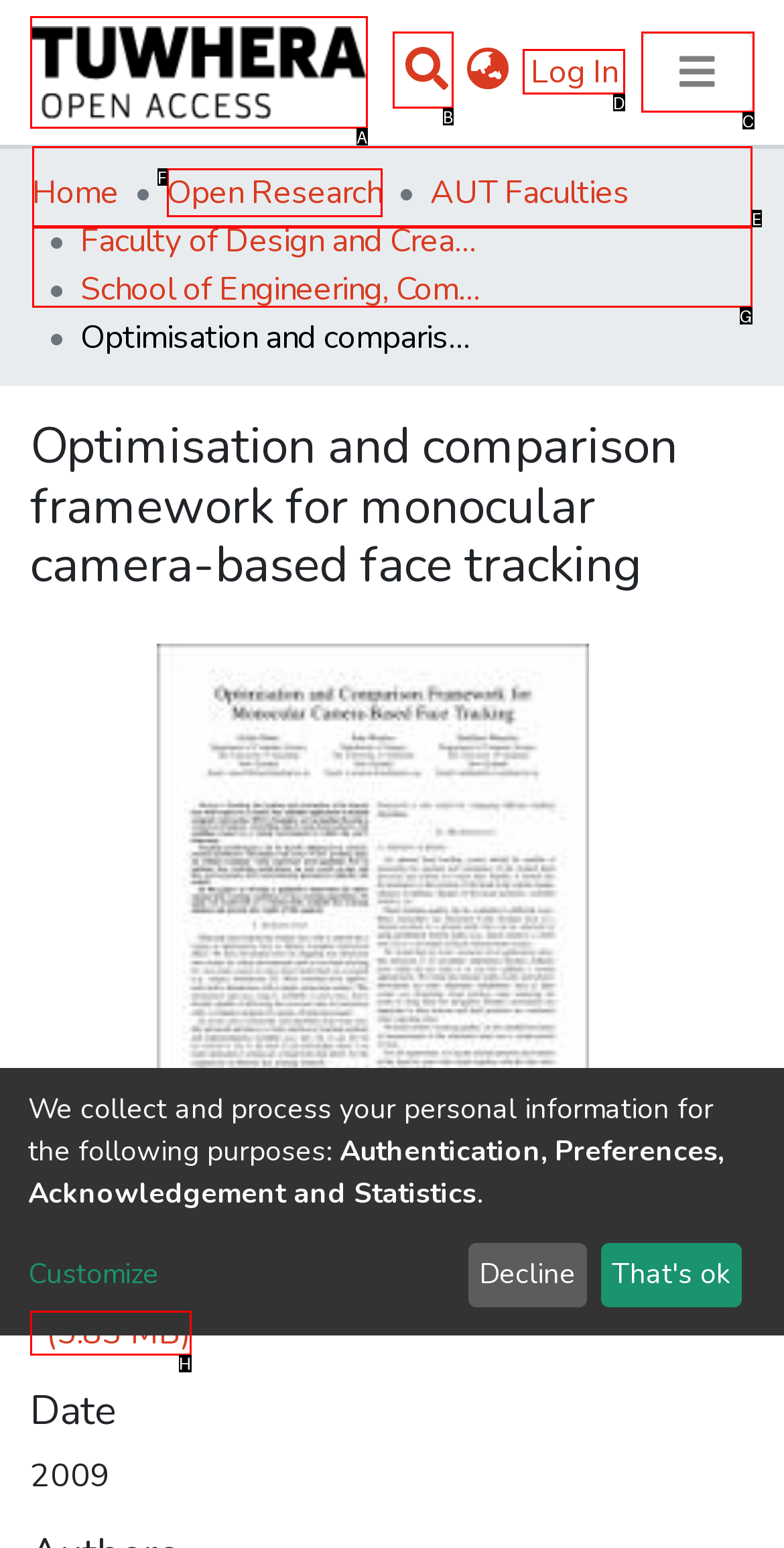To perform the task "Read the Terms & Conditions", which UI element's letter should you select? Provide the letter directly.

None